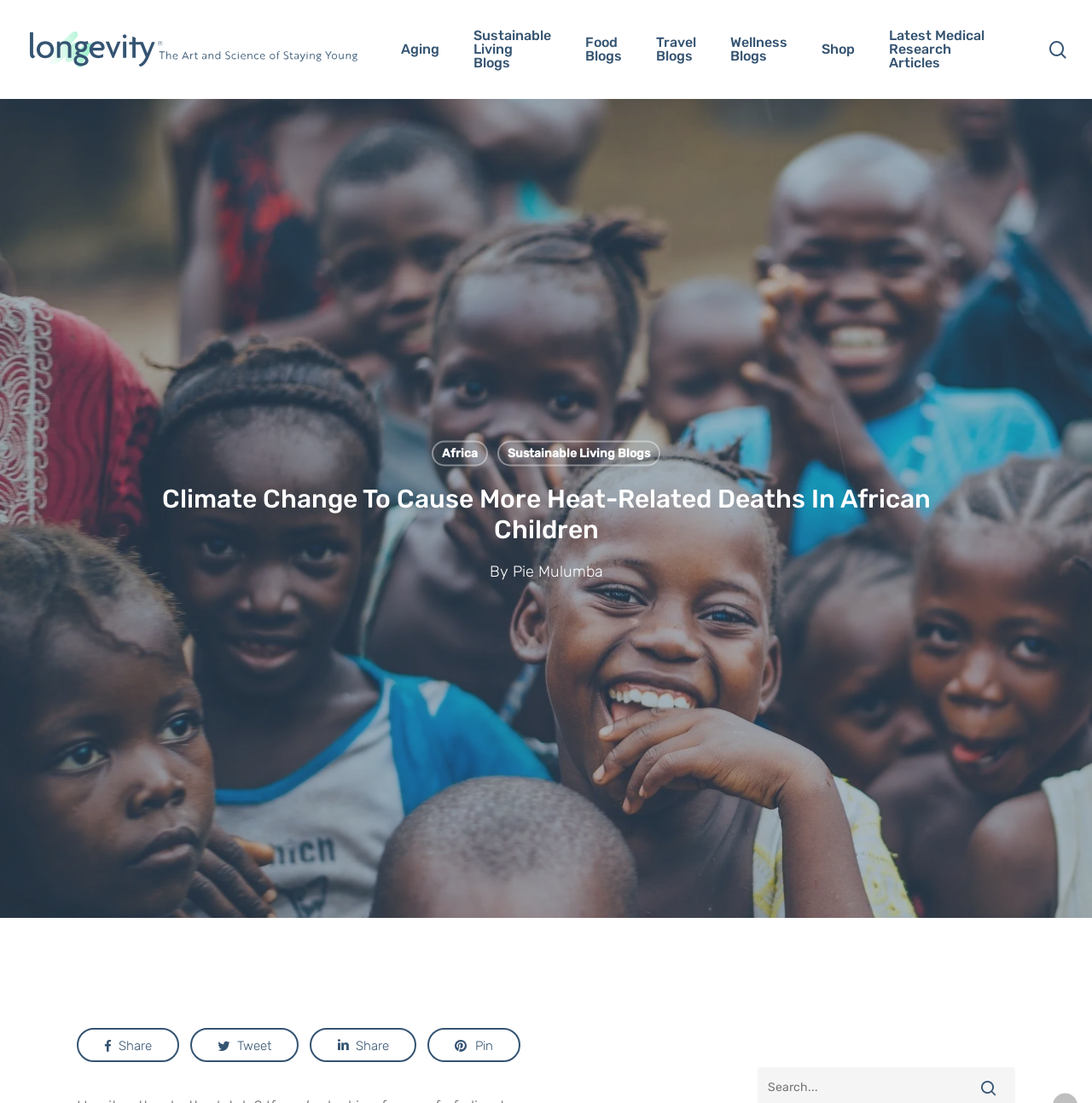Please determine the bounding box coordinates of the element to click in order to execute the following instruction: "Visit the Africa page". The coordinates should be four float numbers between 0 and 1, specified as [left, top, right, bottom].

[0.395, 0.399, 0.446, 0.423]